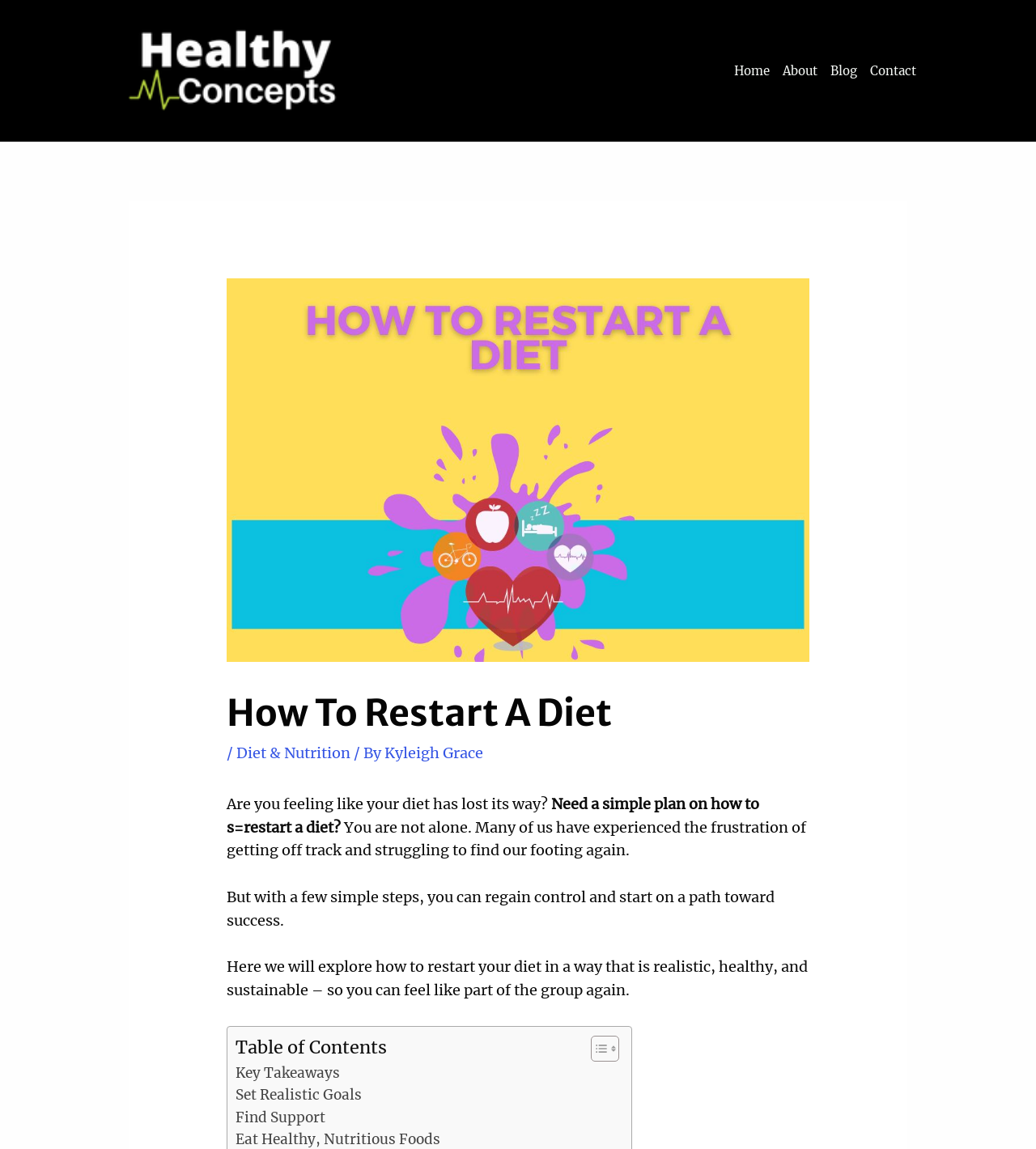Please answer the following question using a single word or phrase: 
Is there a navigation menu on this webpage?

Yes